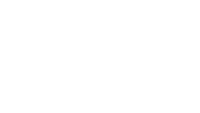Explain the contents of the image with as much detail as possible.

The image depicts a stylized representation of a globe, symbolizing global communication and connectivity. It is likely associated with themes of translation or localization services, as hinted by the context on the webpage. The imagery suggests a focus on bridging language barriers and enhancing international communication, complementing text that discusses the provision of technical report translation services. The overall design emphasizes the importance of accurately conveying information across cultures and languages, aligning with the mission of fostering effective global communication.